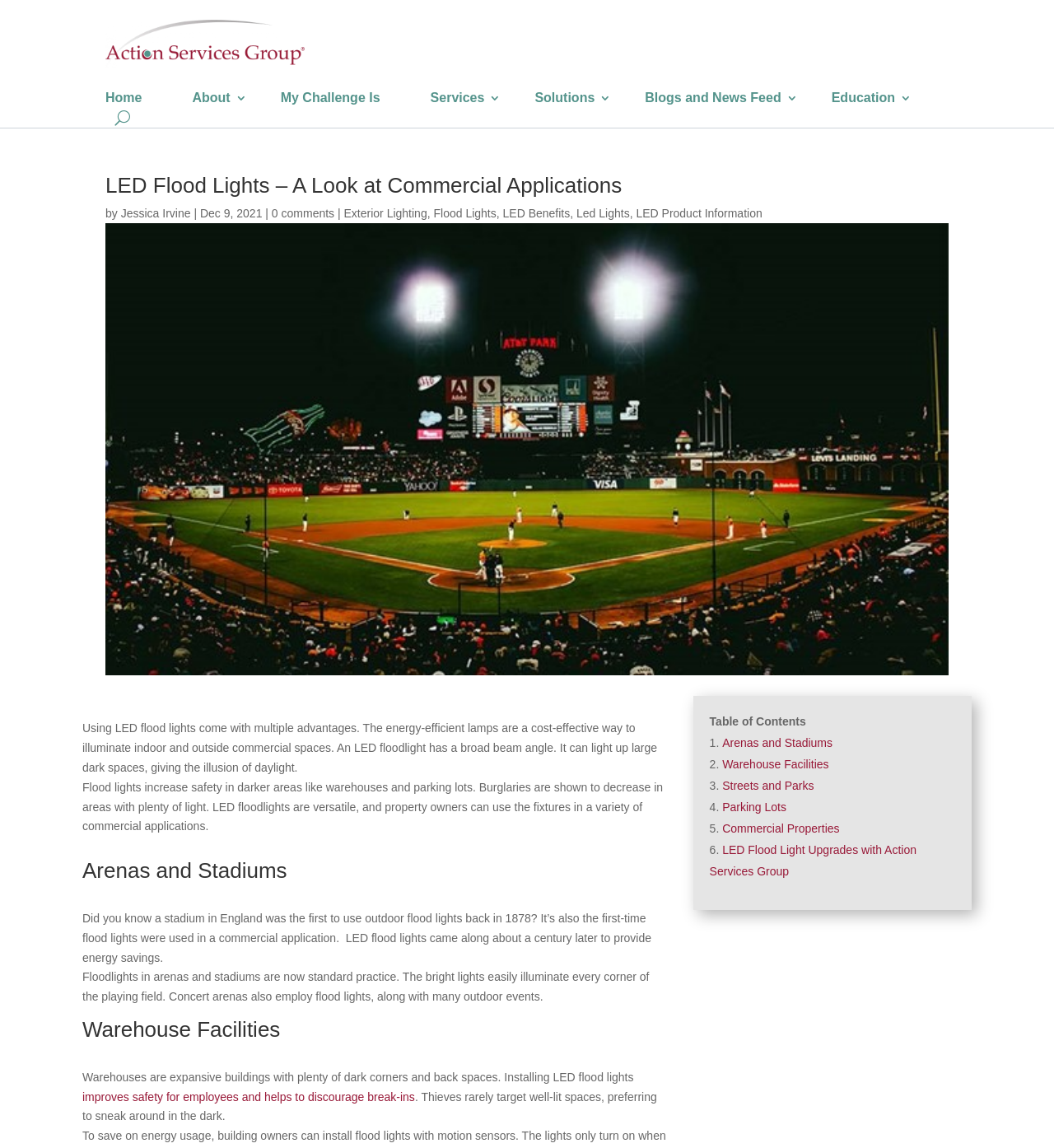Provide a one-word or brief phrase answer to the question:
What is the main topic of this webpage?

LED Flood Lights